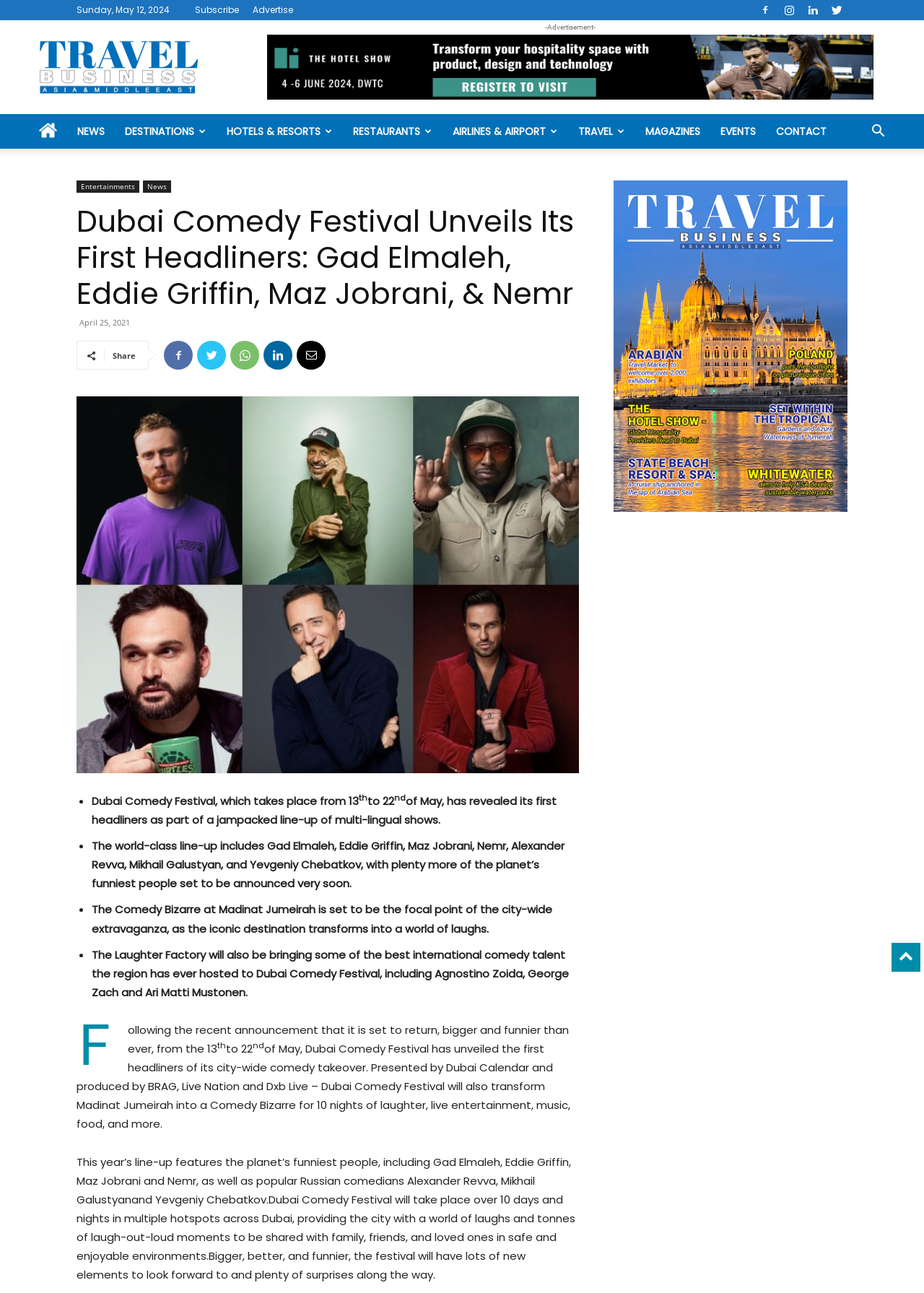Give the bounding box coordinates for the element described by: "Airlines & Airport".

[0.479, 0.088, 0.615, 0.115]